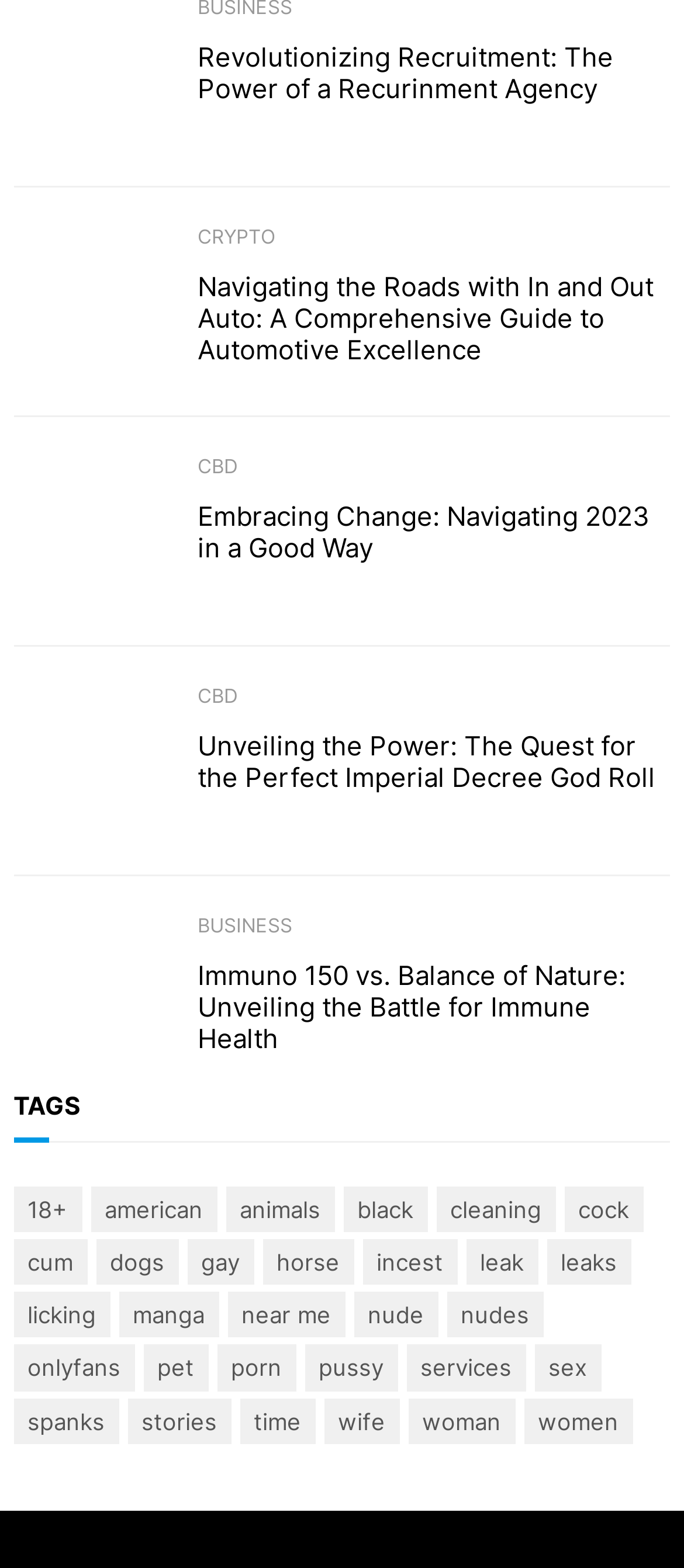Give a one-word or short phrase answer to this question: 
What is the category of the article with the most items?

Sex